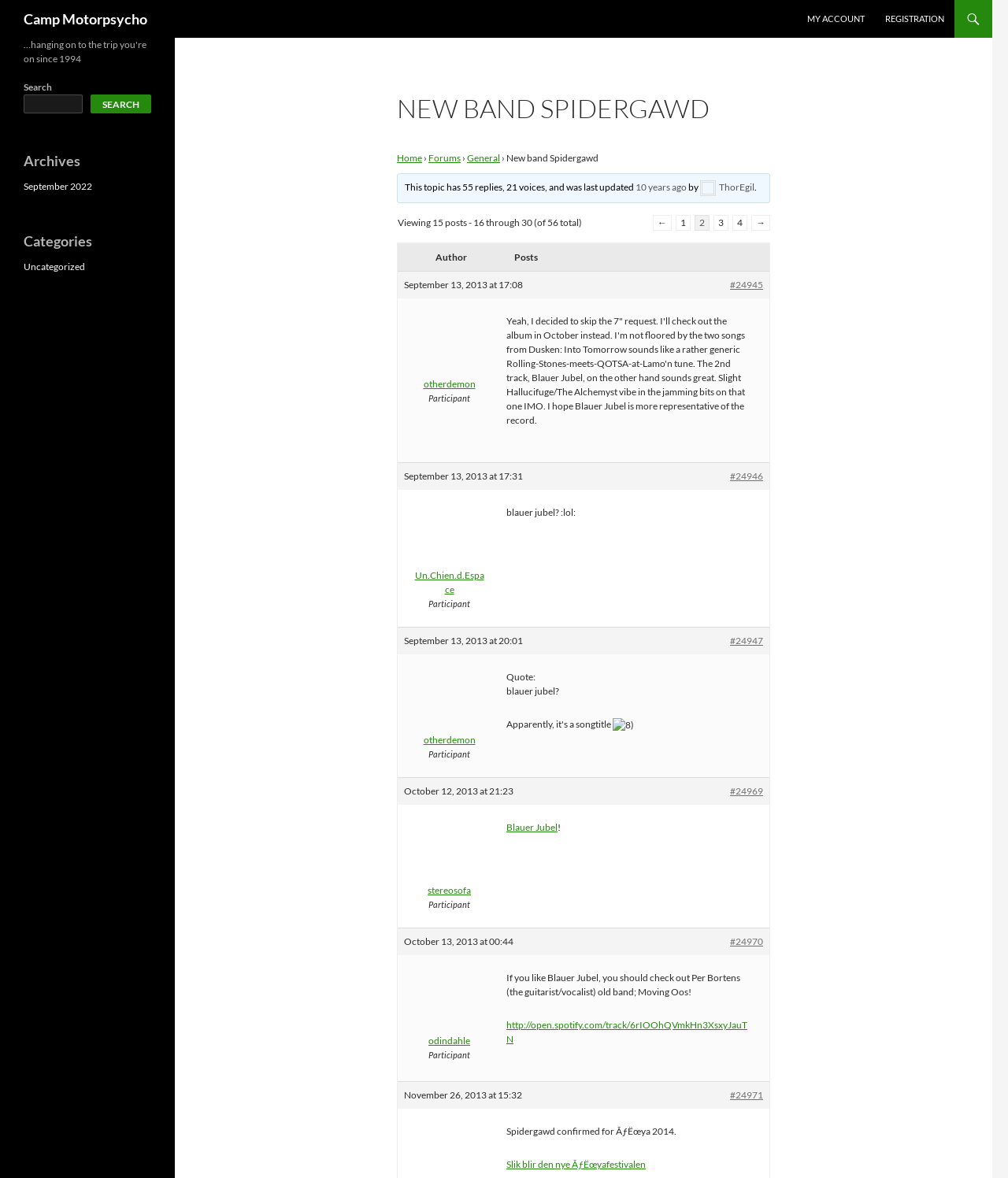Please identify the bounding box coordinates of where to click in order to follow the instruction: "View the next page of posts".

[0.745, 0.182, 0.764, 0.196]